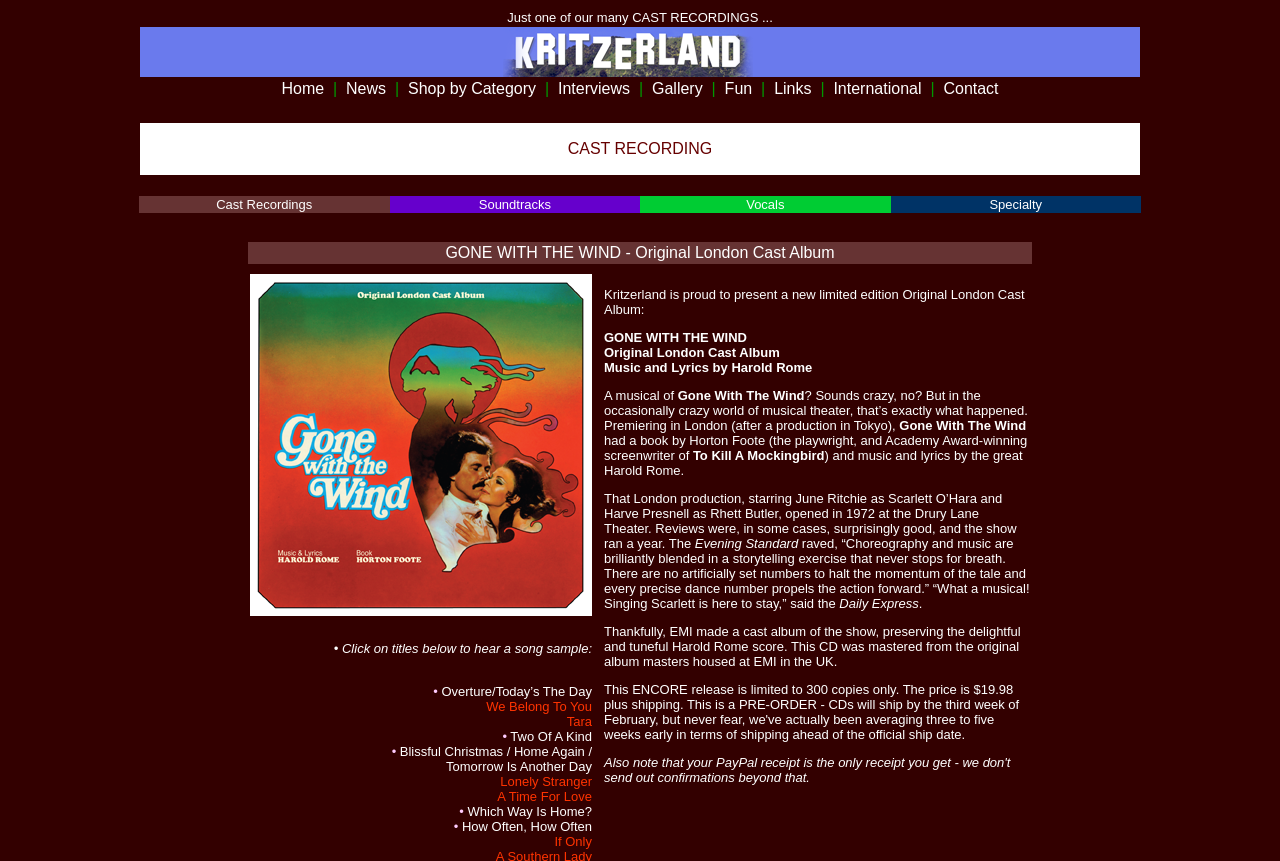Please pinpoint the bounding box coordinates for the region I should click to adhere to this instruction: "Explore Soundtracks".

[0.374, 0.229, 0.43, 0.246]